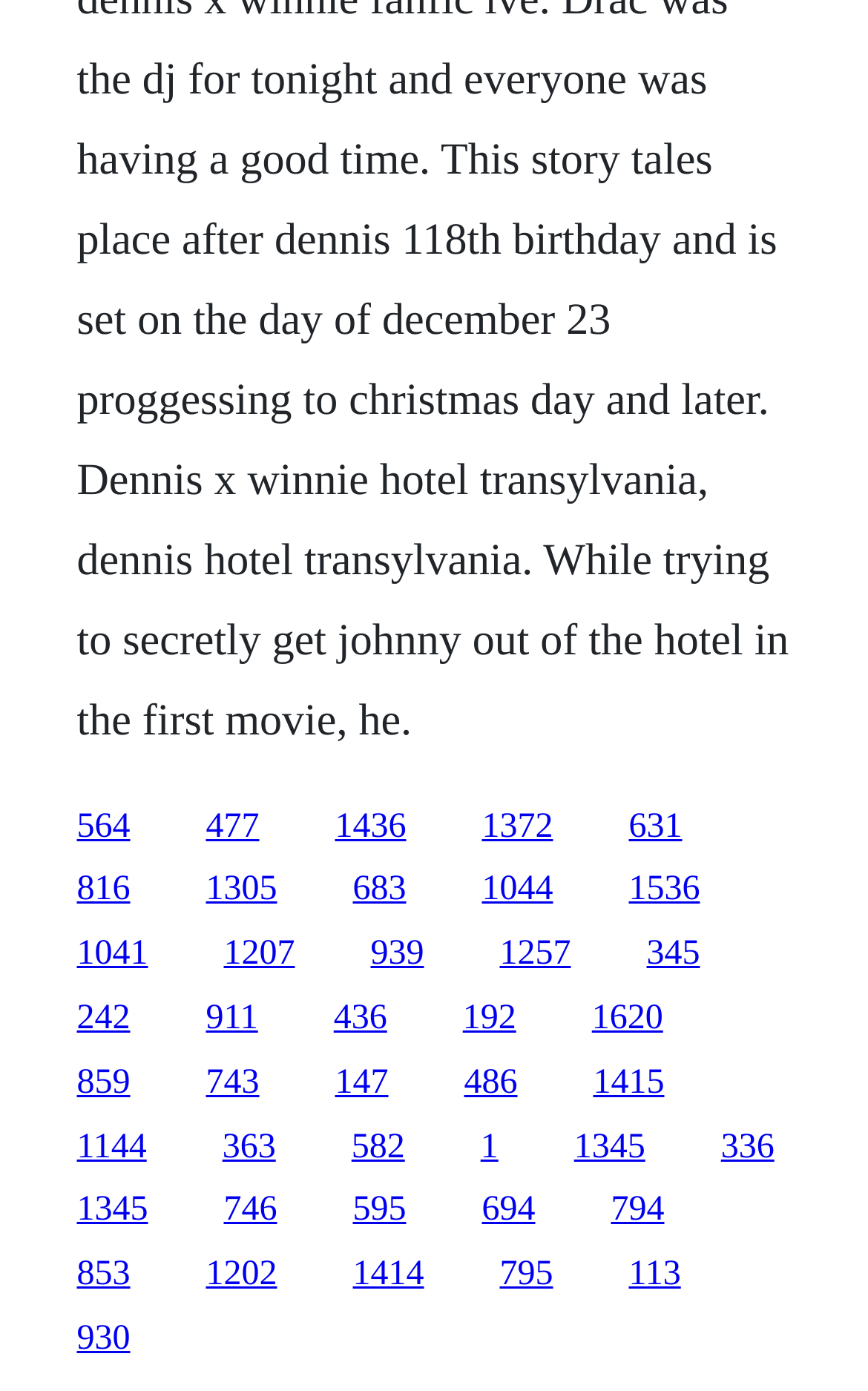Indicate the bounding box coordinates of the clickable region to achieve the following instruction: "access the fifth link."

[0.724, 0.58, 0.786, 0.607]